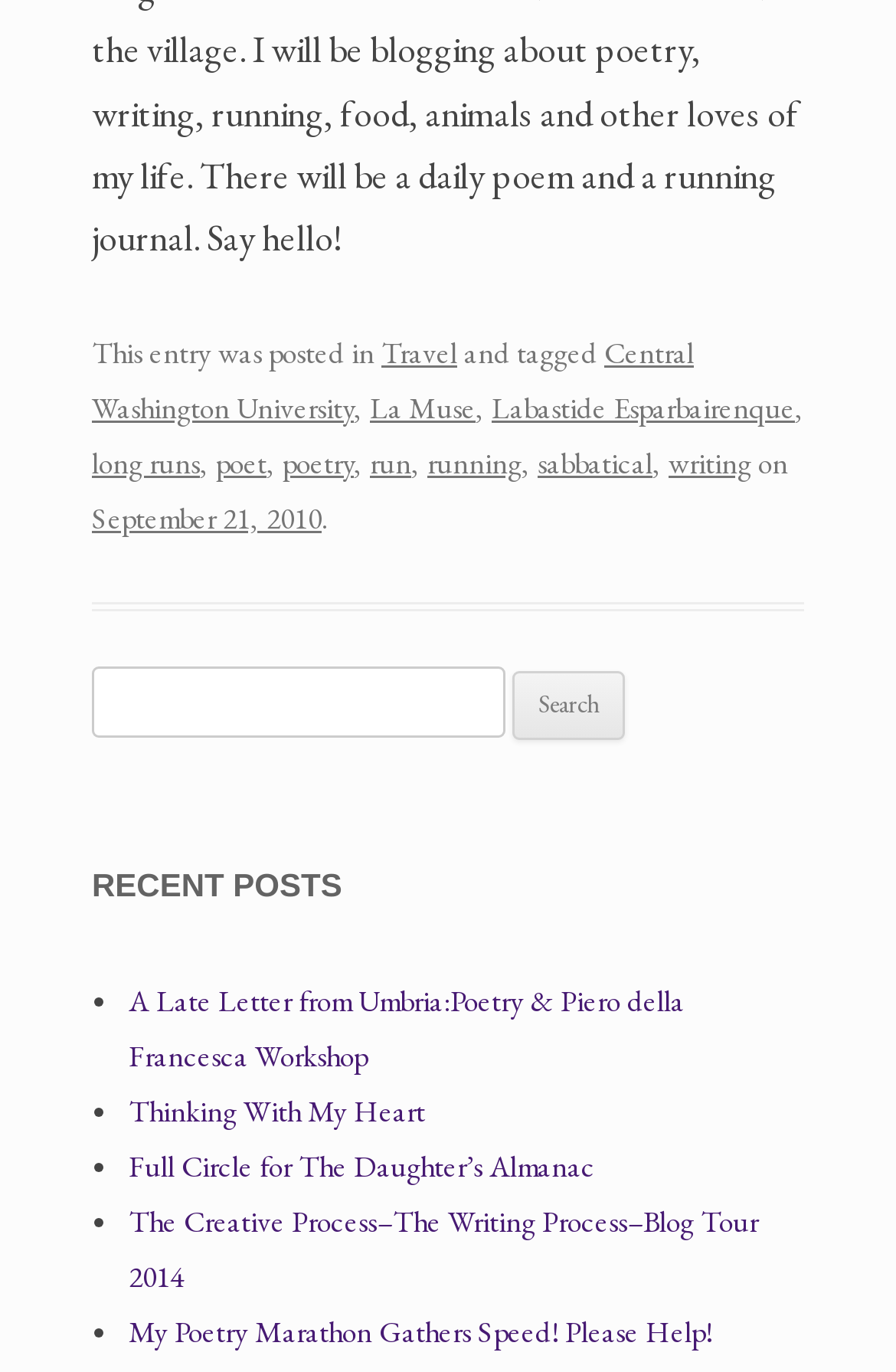Respond concisely with one word or phrase to the following query:
What is the purpose of the textbox?

Search